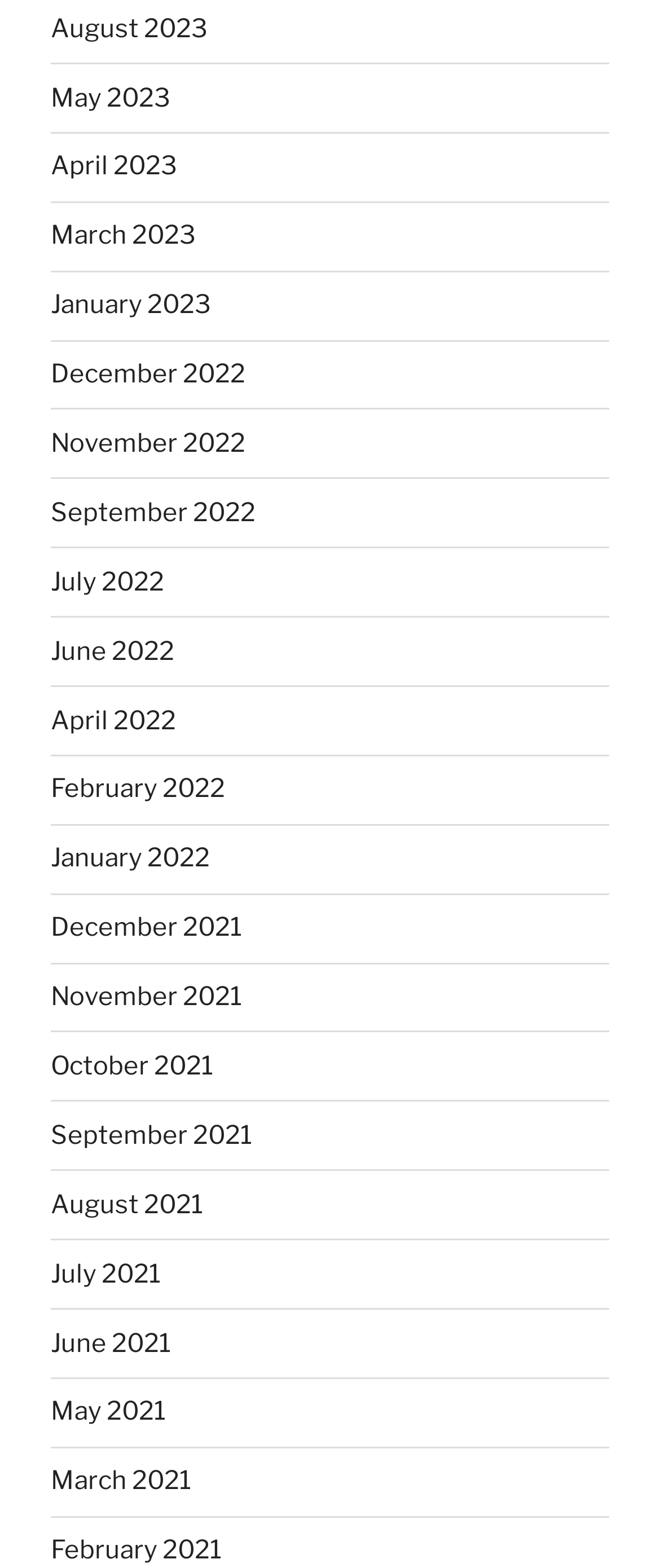Can you pinpoint the bounding box coordinates for the clickable element required for this instruction: "access April 2022"? The coordinates should be four float numbers between 0 and 1, i.e., [left, top, right, bottom].

[0.077, 0.449, 0.267, 0.469]